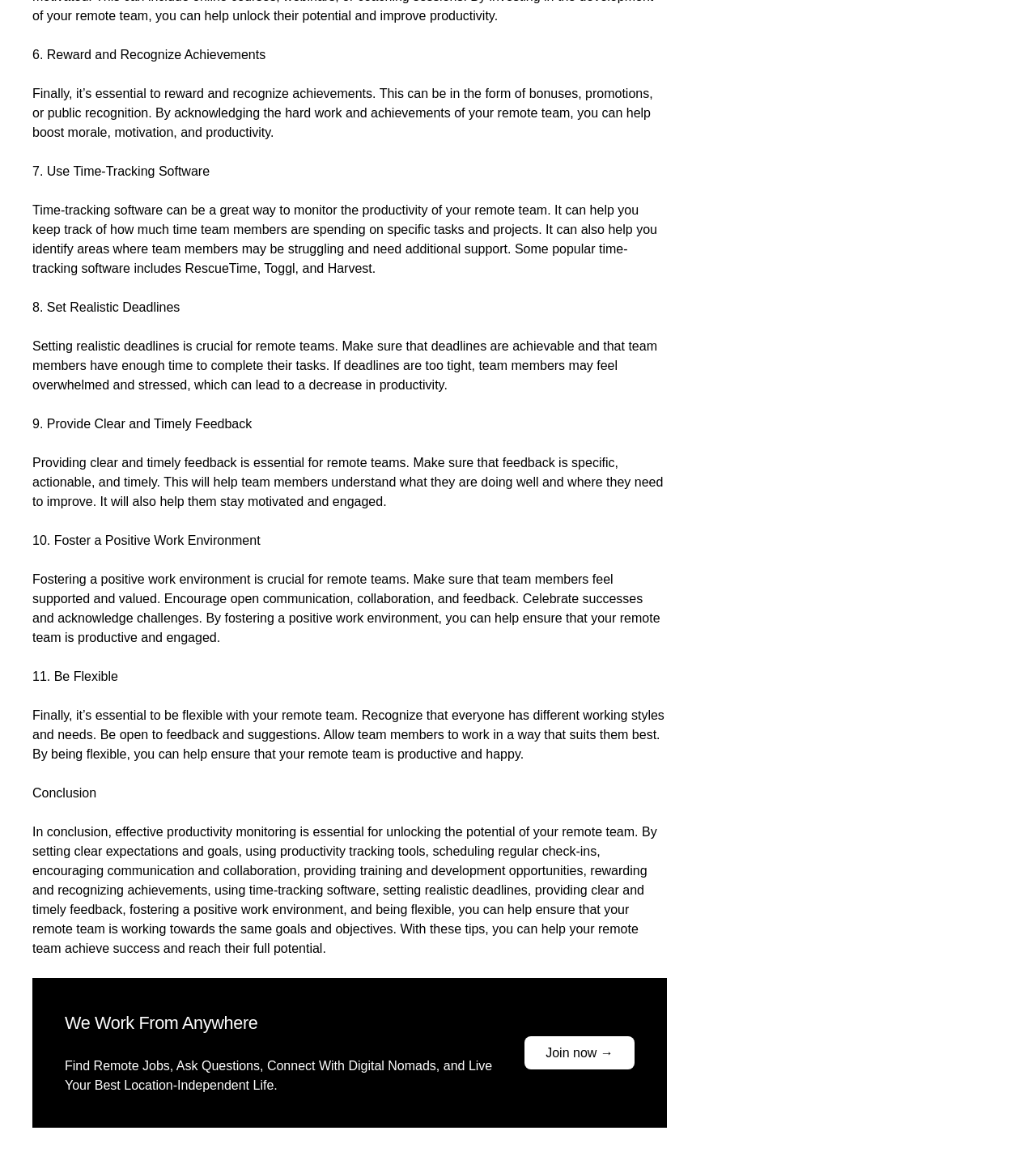Determine the bounding box for the HTML element described here: "Join now →". The coordinates should be given as [left, top, right, bottom] with each number being a float between 0 and 1.

[0.506, 0.899, 0.612, 0.929]